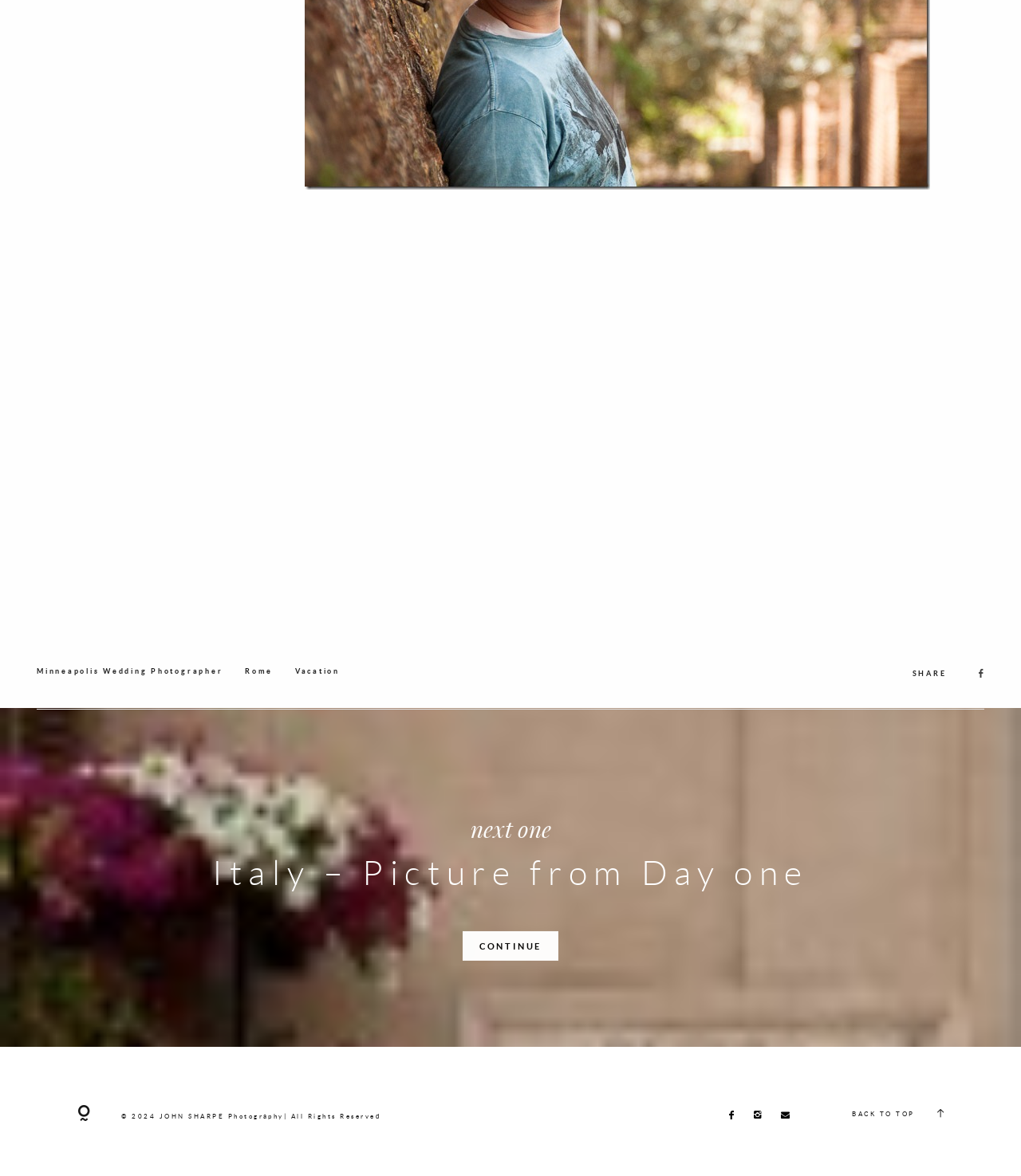Answer succinctly with a single word or phrase:
What is the function of the 'BACK TO TOP' button?

To scroll to the top